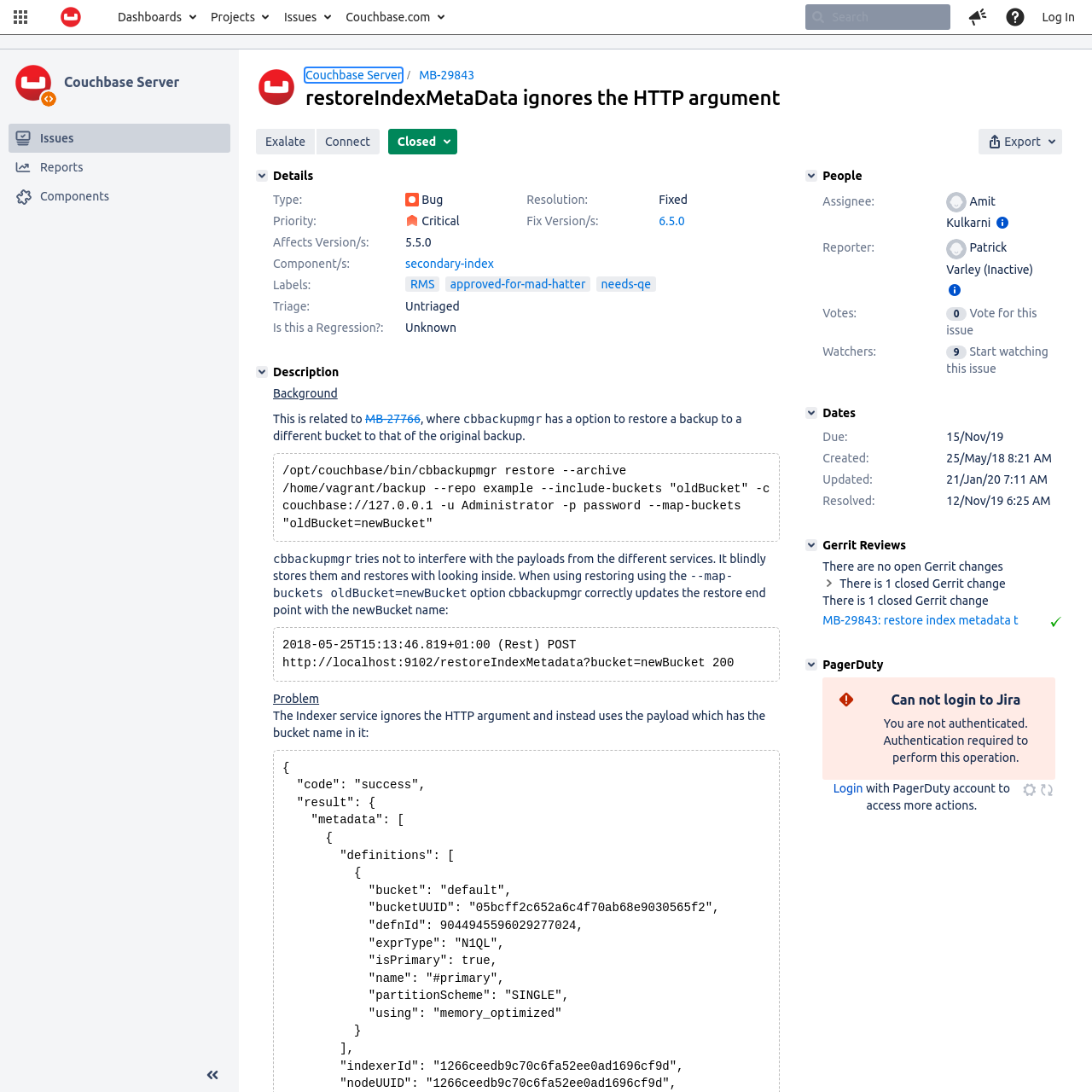Calculate the bounding box coordinates of the UI element given the description: "Help".

[0.912, 0.0, 0.946, 0.031]